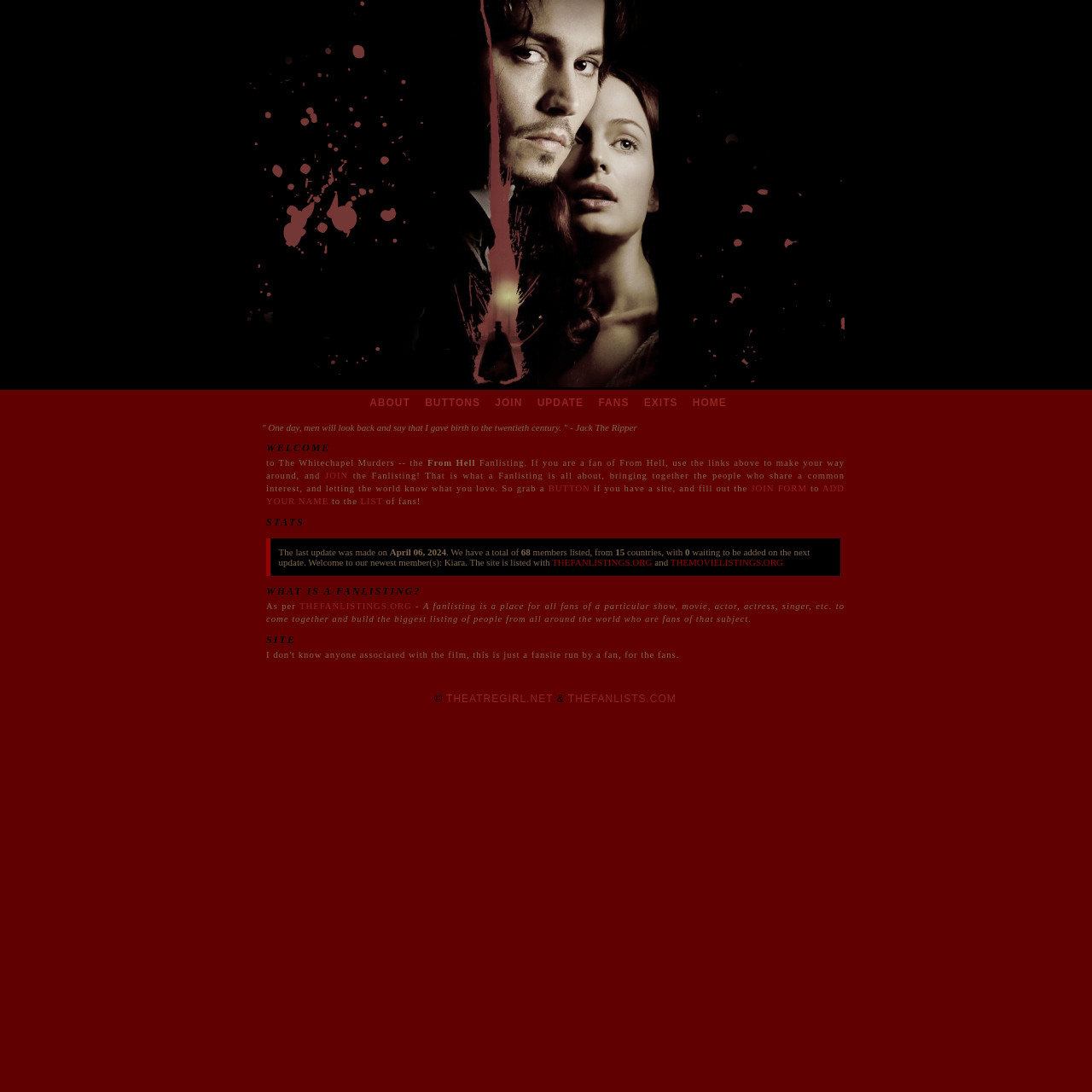Could you highlight the region that needs to be clicked to execute the instruction: "Click the ABOUT link"?

[0.338, 0.363, 0.376, 0.374]